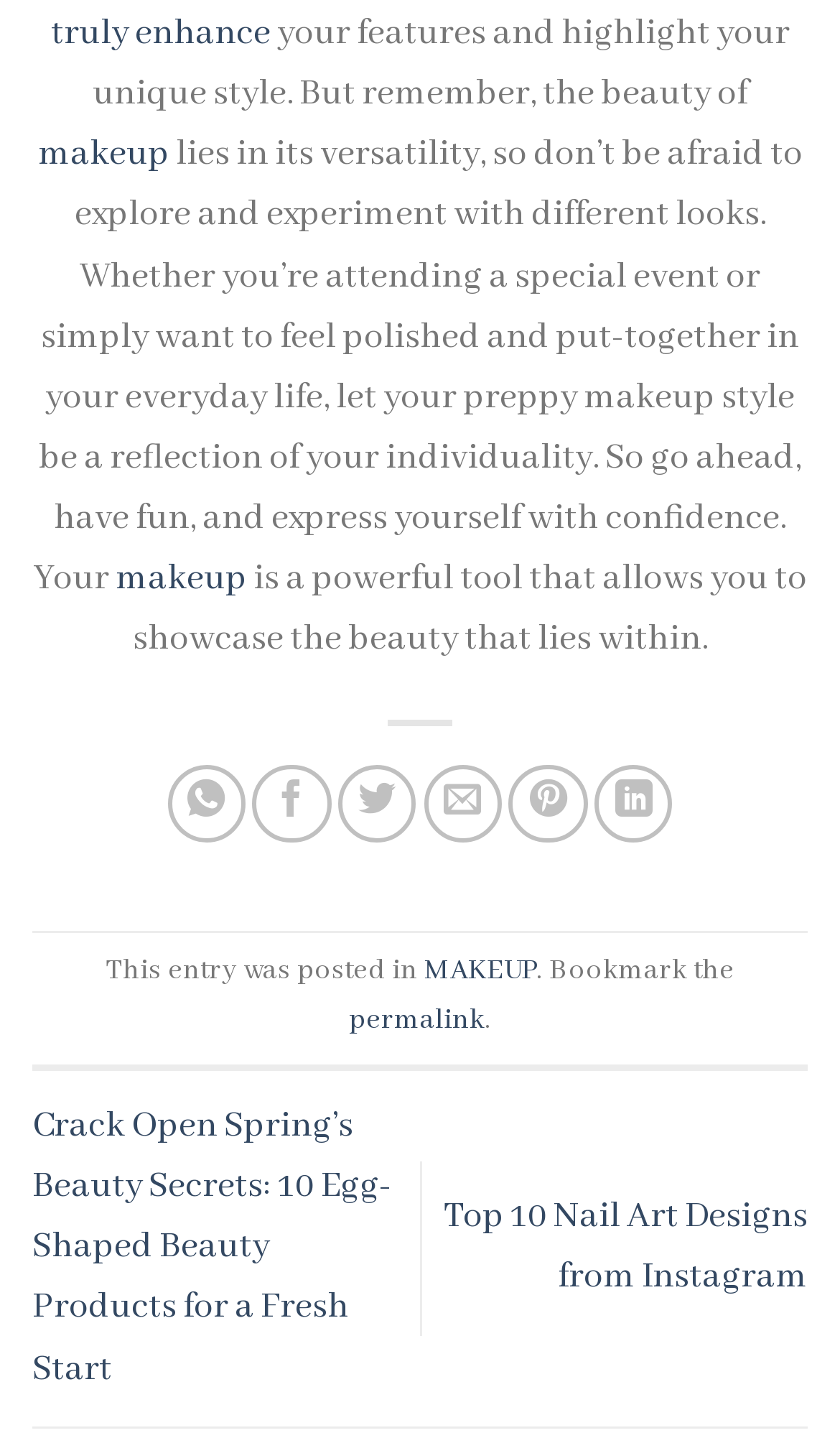What is the purpose of makeup according to this webpage?
Refer to the image and answer the question using a single word or phrase.

To showcase individuality